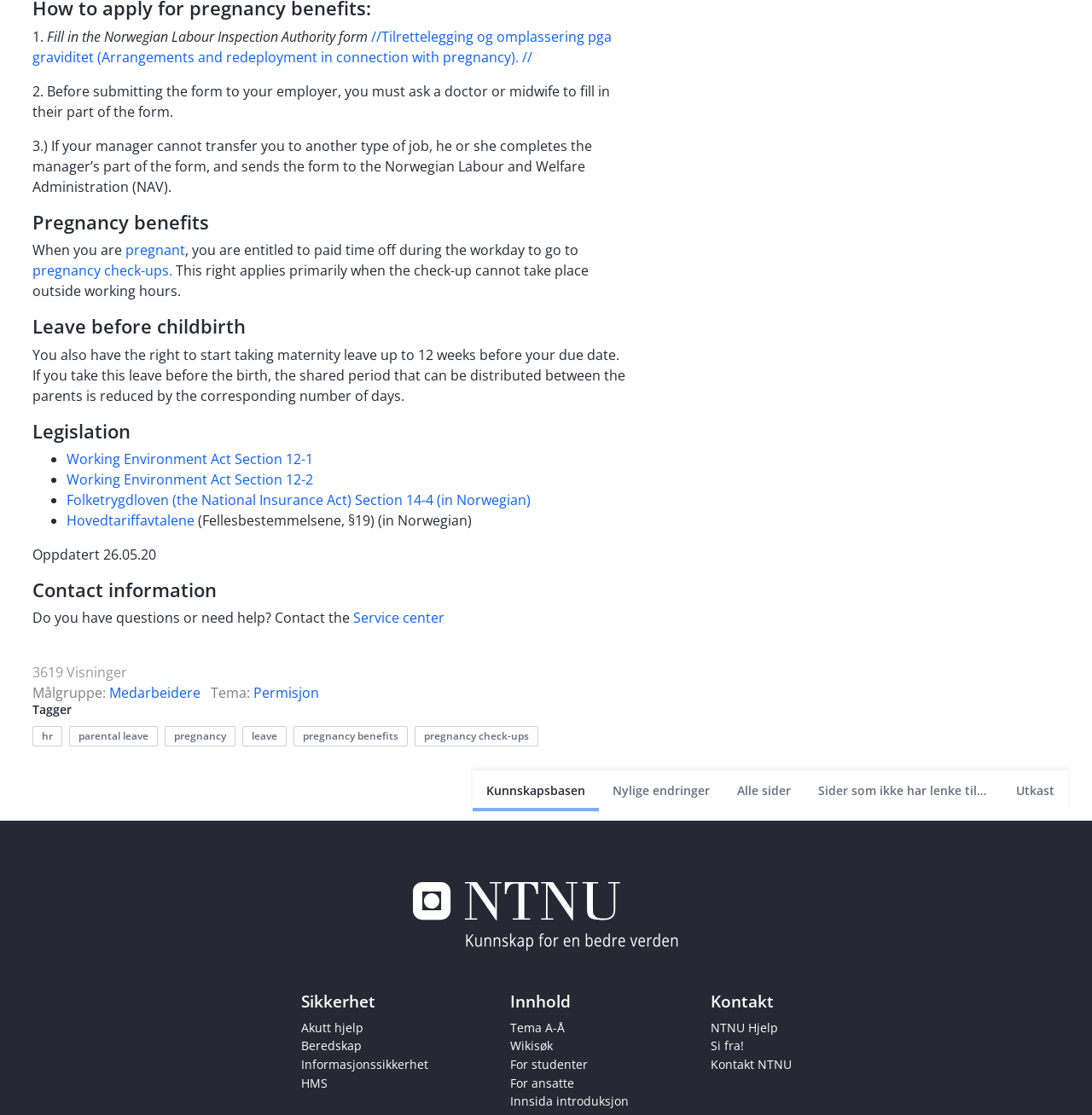Bounding box coordinates are specified in the format (top-left x, top-left y, bottom-right x, bottom-right y). All values are floating point numbers bounded between 0 and 1. Please provide the bounding box coordinate of the region this sentence describes: Binghamton University

None